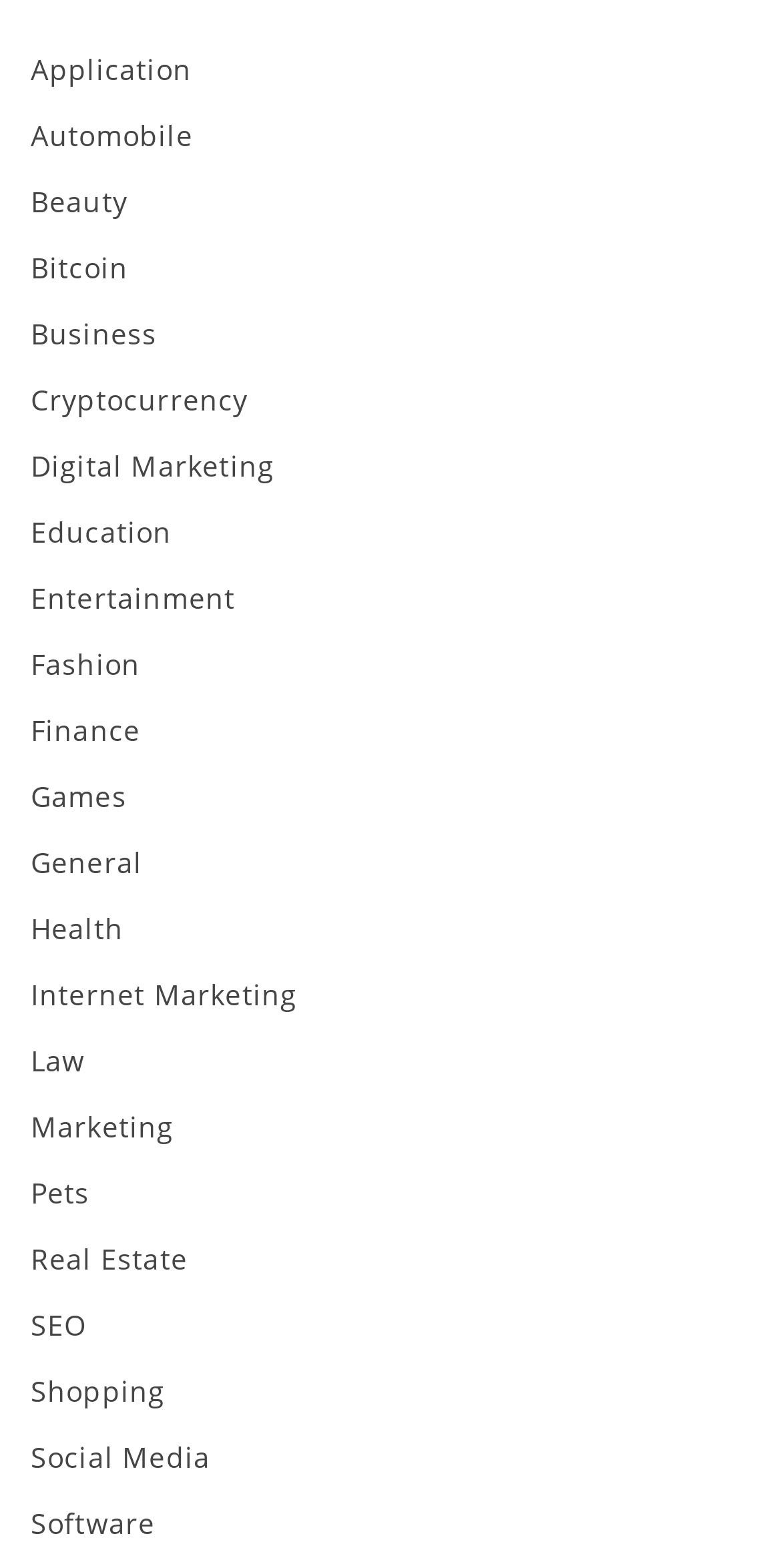Specify the bounding box coordinates for the region that must be clicked to perform the given instruction: "Explore the 'Cryptocurrency' section".

[0.039, 0.242, 0.318, 0.266]